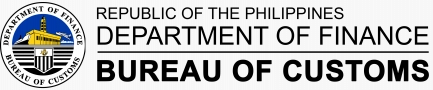Provide a one-word or brief phrase answer to the question:
What is the role of the Bureau of Customs in the country?

Regulating and facilitating trade and customs processes